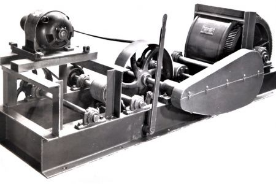What is the Eilbeck family known for?
Provide a one-word or short-phrase answer based on the image.

Engineering and manufacturing